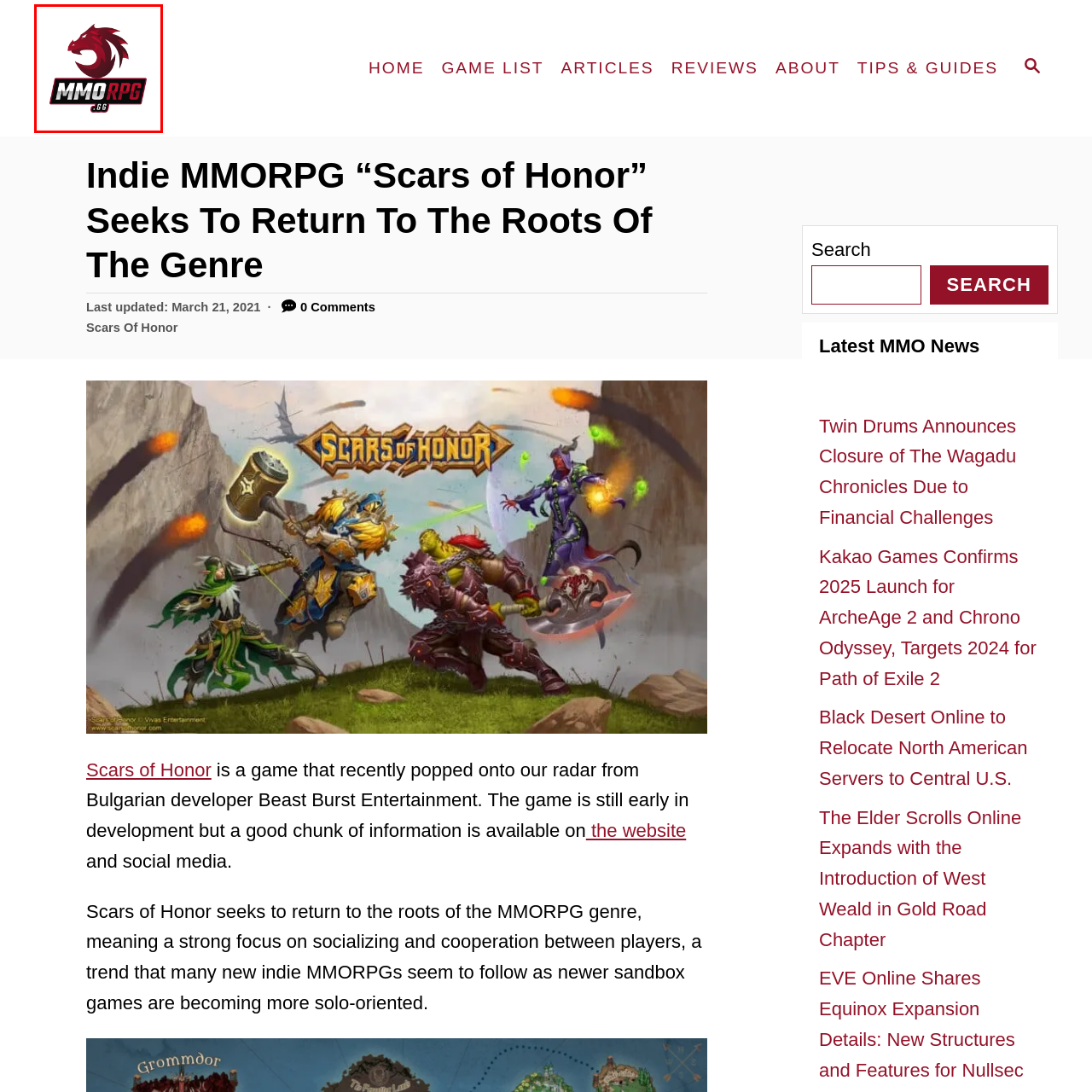View the section of the image outlined in red, What type of games does the MMORPG.GG platform focus on? Provide your response in a single word or brief phrase.

online multiplayer role-playing games